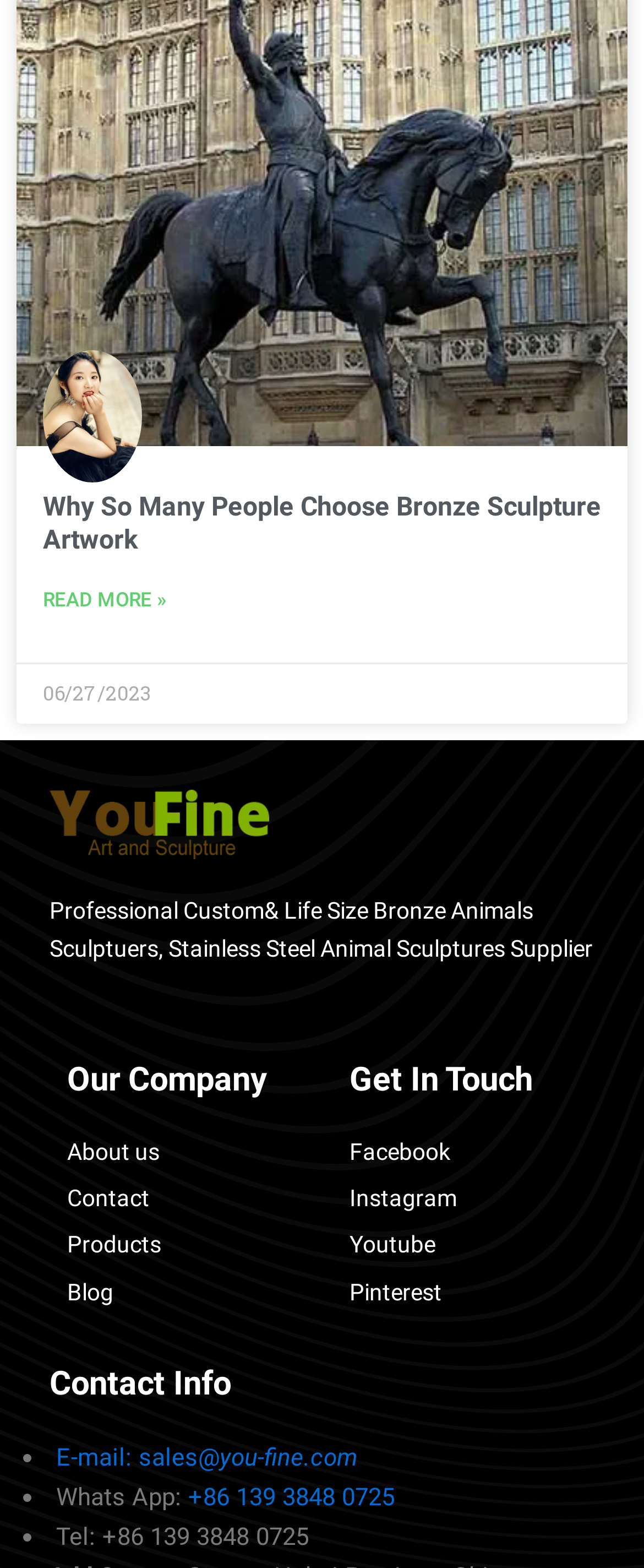Look at the image and answer the question in detail:
How many social media platforms are listed?

I counted the number of links under the 'Get In Touch' heading and found four social media platforms: Facebook, Instagram, Youtube, and Pinterest.